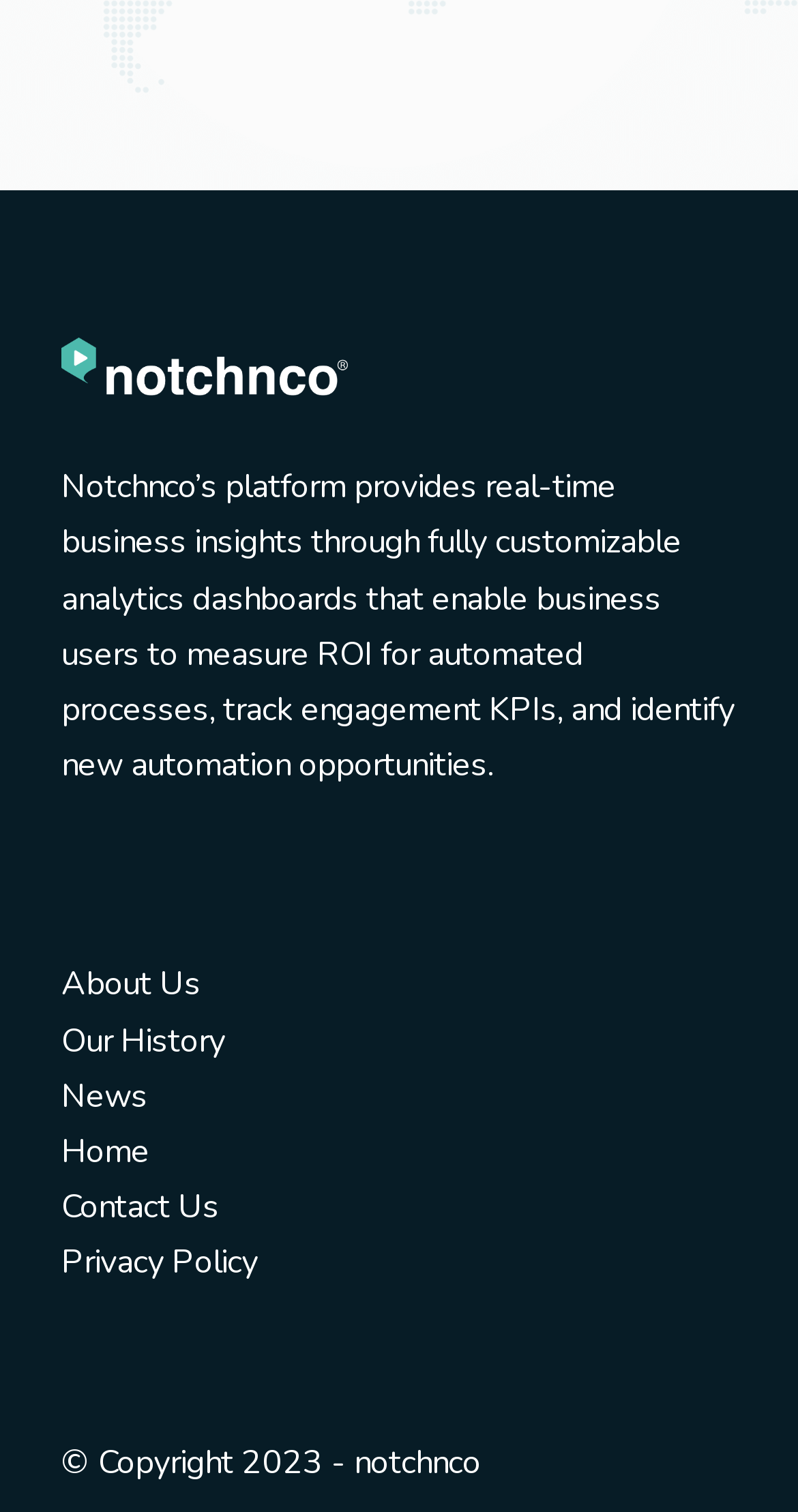Determine the bounding box coordinates of the region to click in order to accomplish the following instruction: "read Privacy Policy". Provide the coordinates as four float numbers between 0 and 1, specifically [left, top, right, bottom].

[0.077, 0.82, 0.323, 0.85]